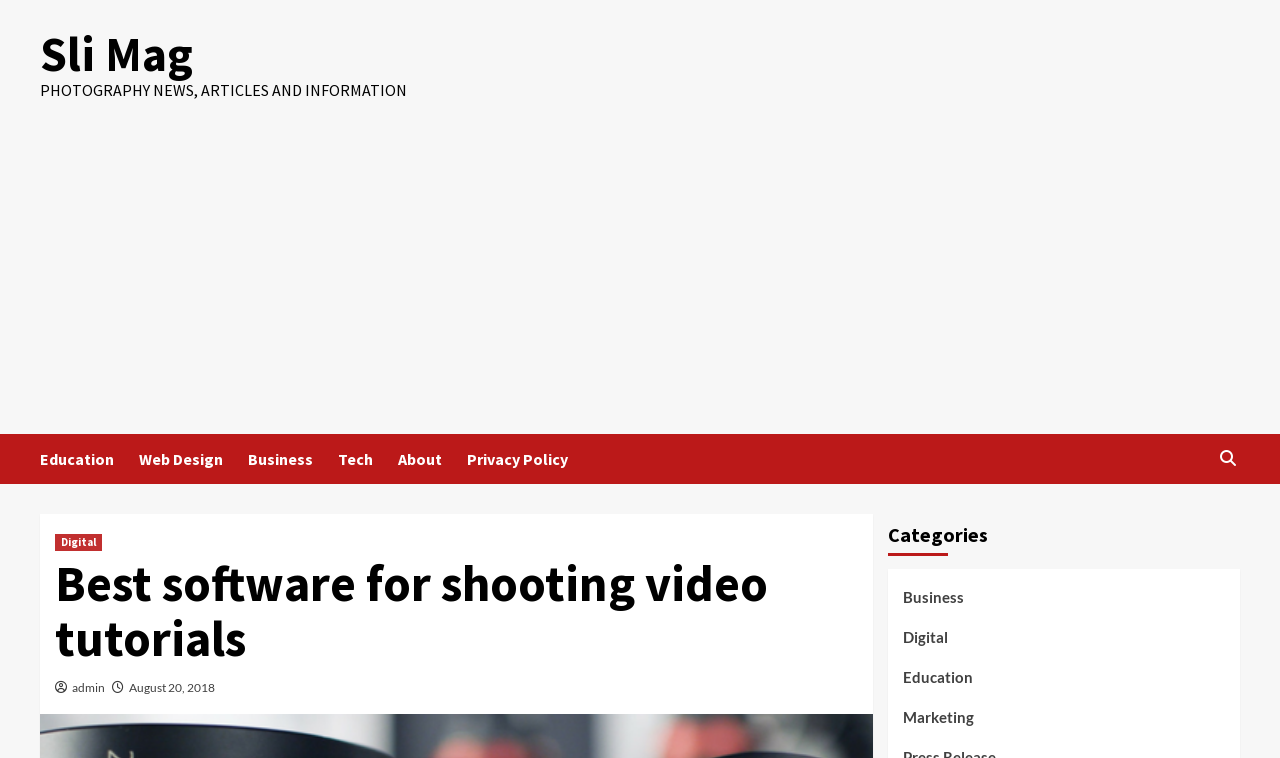Determine the bounding box coordinates for the area that needs to be clicked to fulfill this task: "Read the article about 'Best software for shooting video tutorials'". The coordinates must be given as four float numbers between 0 and 1, i.e., [left, top, right, bottom].

[0.043, 0.733, 0.67, 0.878]